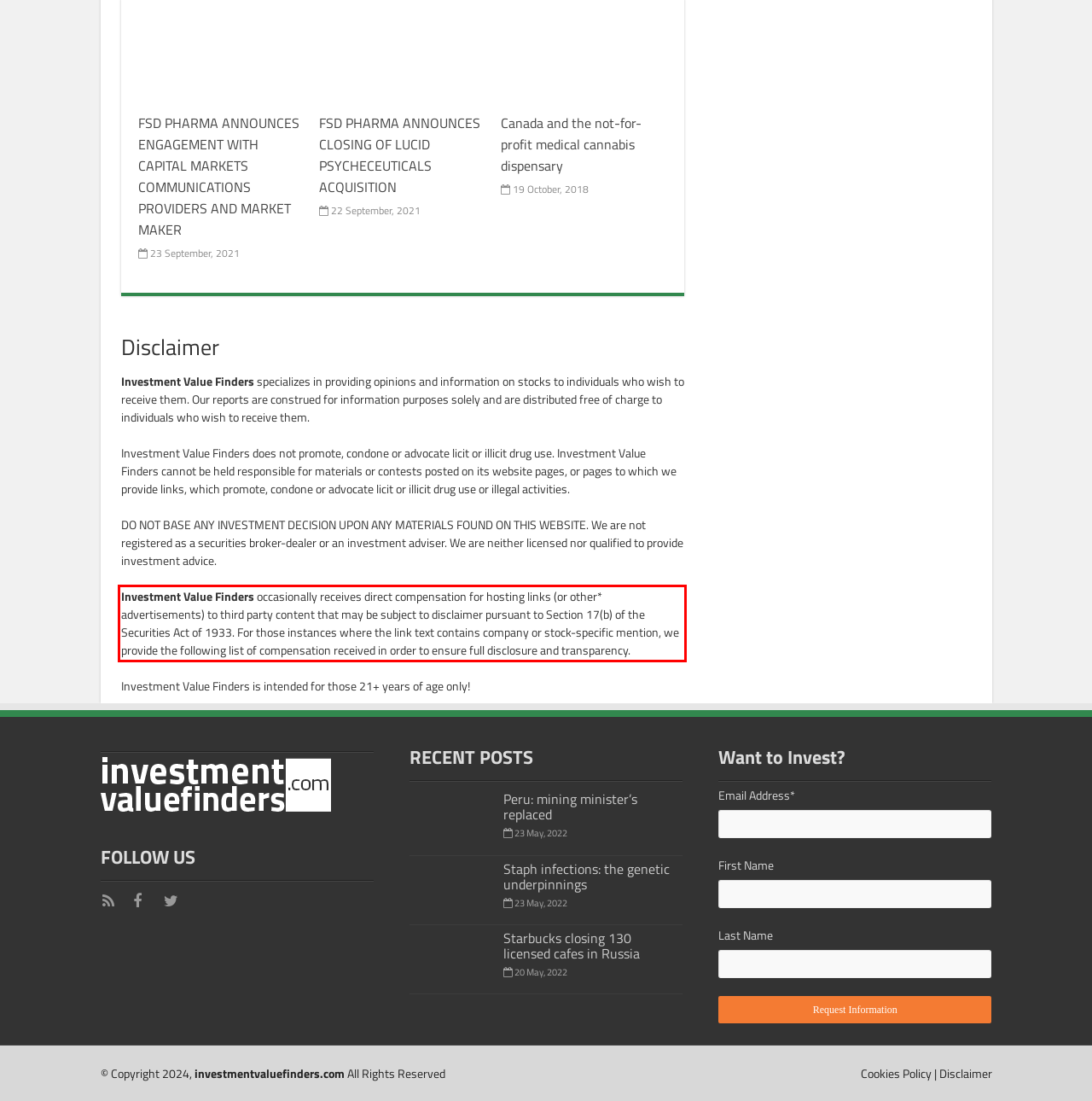Identify and transcribe the text content enclosed by the red bounding box in the given screenshot.

Investment Value Finders occasionally receives direct compensation for hosting links (or other* advertisements) to third party content that may be subject to disclaimer pursuant to Section 17(b) of the Securities Act of 1933. For those instances where the link text contains company or stock-specific mention, we provide the following list of compensation received in order to ensure full disclosure and transparency.